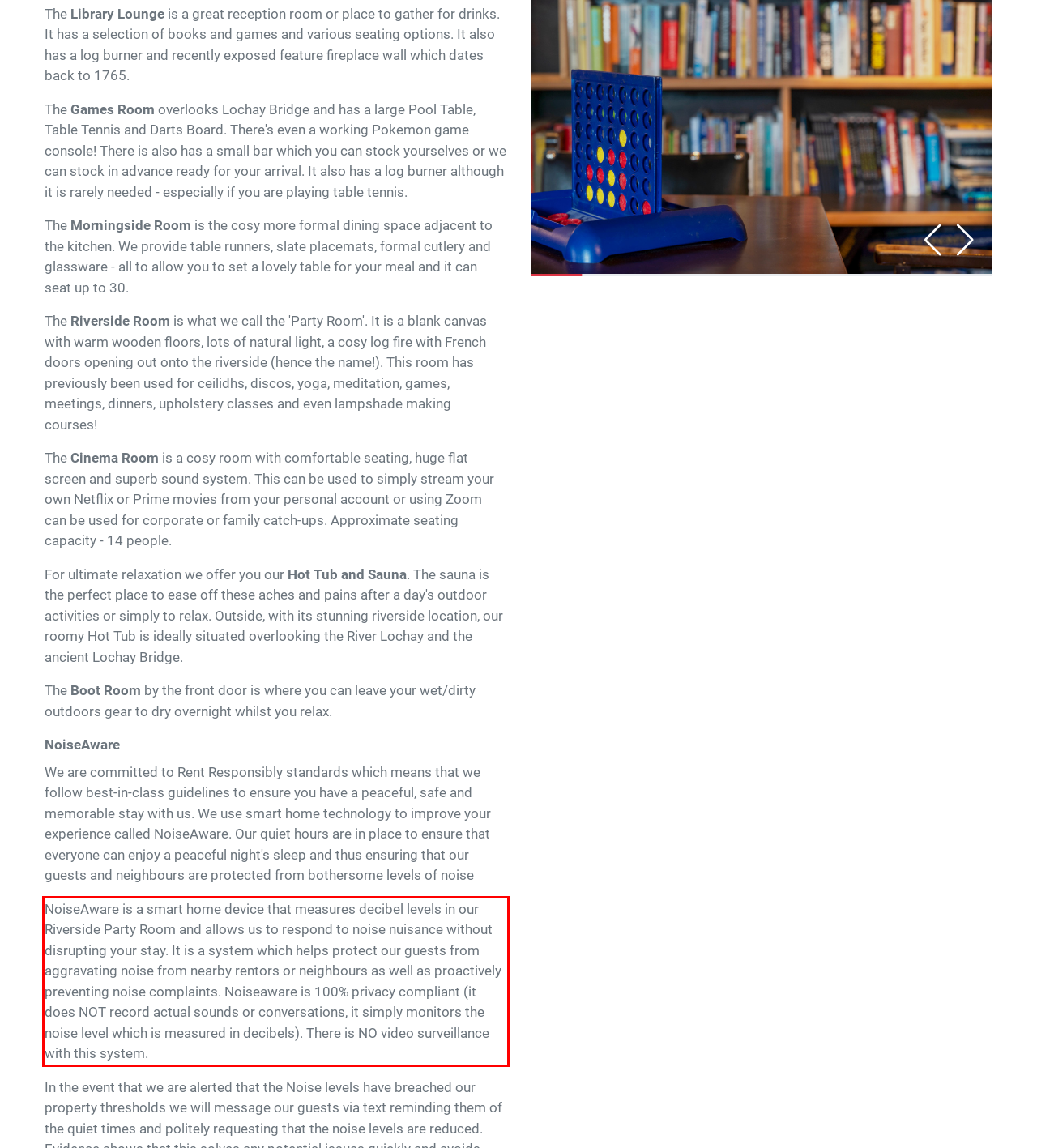Examine the screenshot of the webpage, locate the red bounding box, and perform OCR to extract the text contained within it.

NoiseAware is a smart home device that measures decibel levels in our Riverside Party Room and allows us to respond to noise nuisance without disrupting your stay. It is a system which helps protect our guests from aggravating noise from nearby rentors or neighbours as well as proactively preventing noise complaints. Noiseaware is 100% privacy compliant (it does NOT record actual sounds or conversations, it simply monitors the noise level which is measured in decibels). There is NO video surveillance with this system.